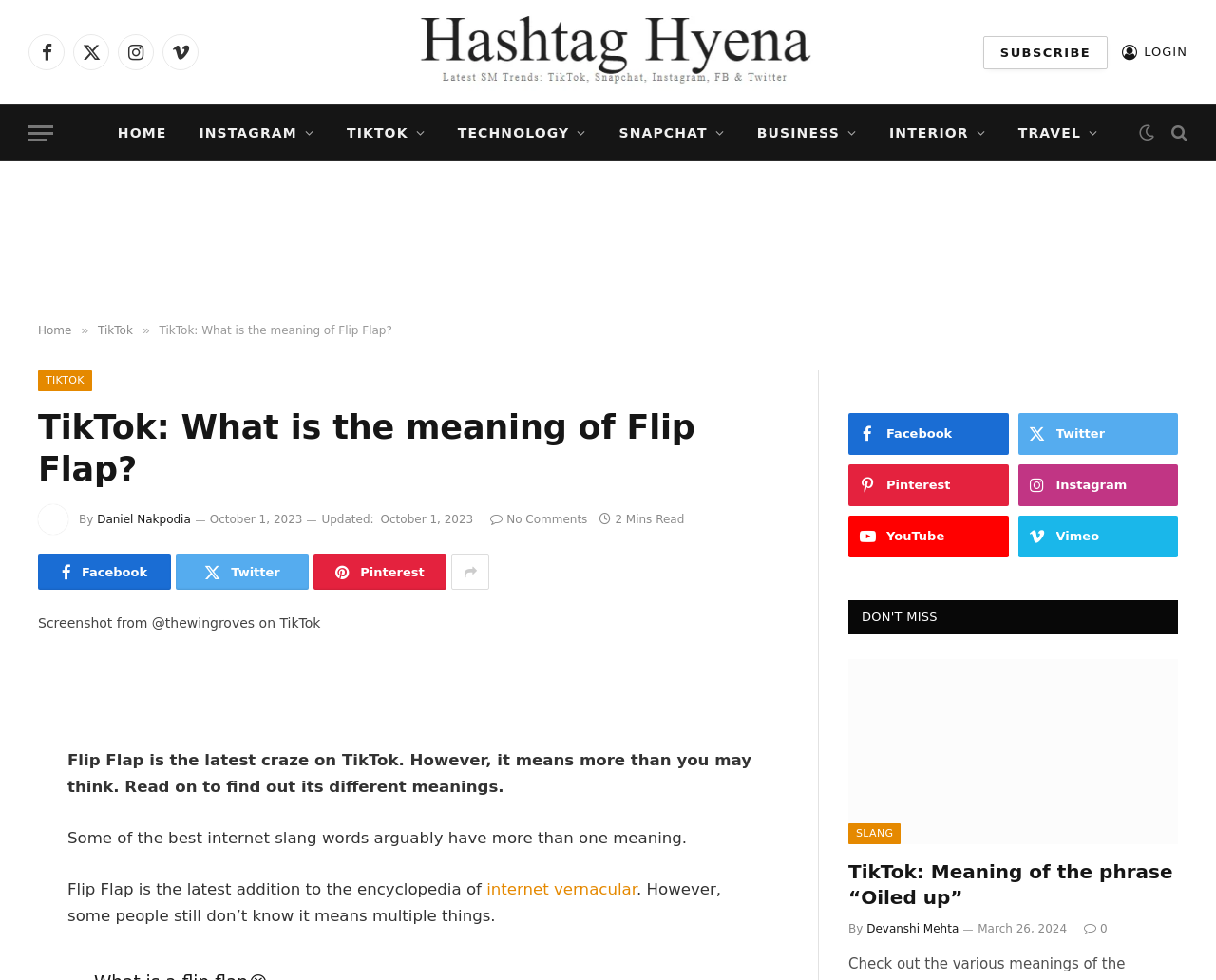Determine the bounding box coordinates for the area that needs to be clicked to fulfill this task: "Click on the 'Hashtag Hyena' link". The coordinates must be given as four float numbers between 0 and 1, i.e., [left, top, right, bottom].

[0.296, 0.0, 0.704, 0.107]